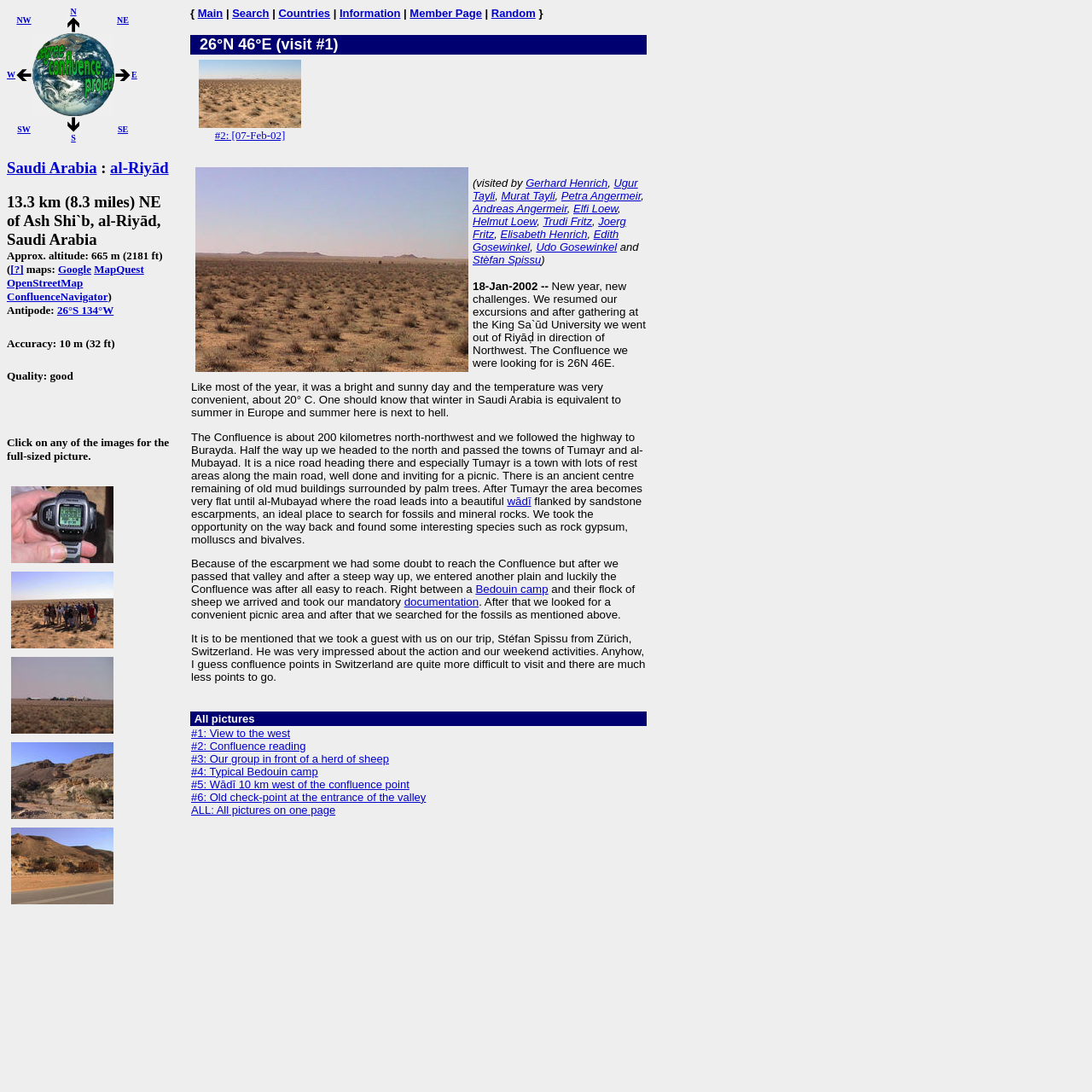Please give a succinct answer using a single word or phrase:
What is the approximate altitude of the confluence point?

665 m